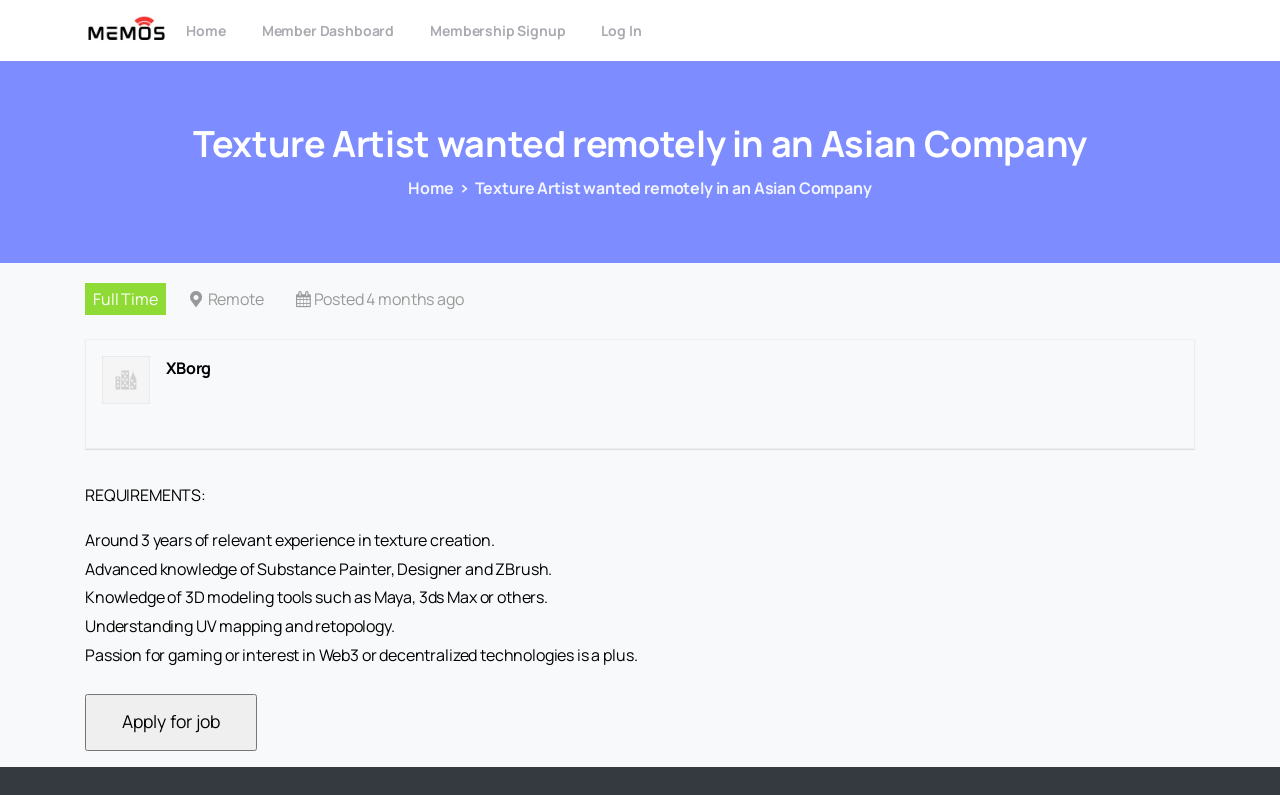Bounding box coordinates should be provided in the format (top-left x, top-left y, bottom-right x, bottom-right y) with all values between 0 and 1. Identify the bounding box for this UI element: Membership Signup

[0.33, 0.01, 0.448, 0.066]